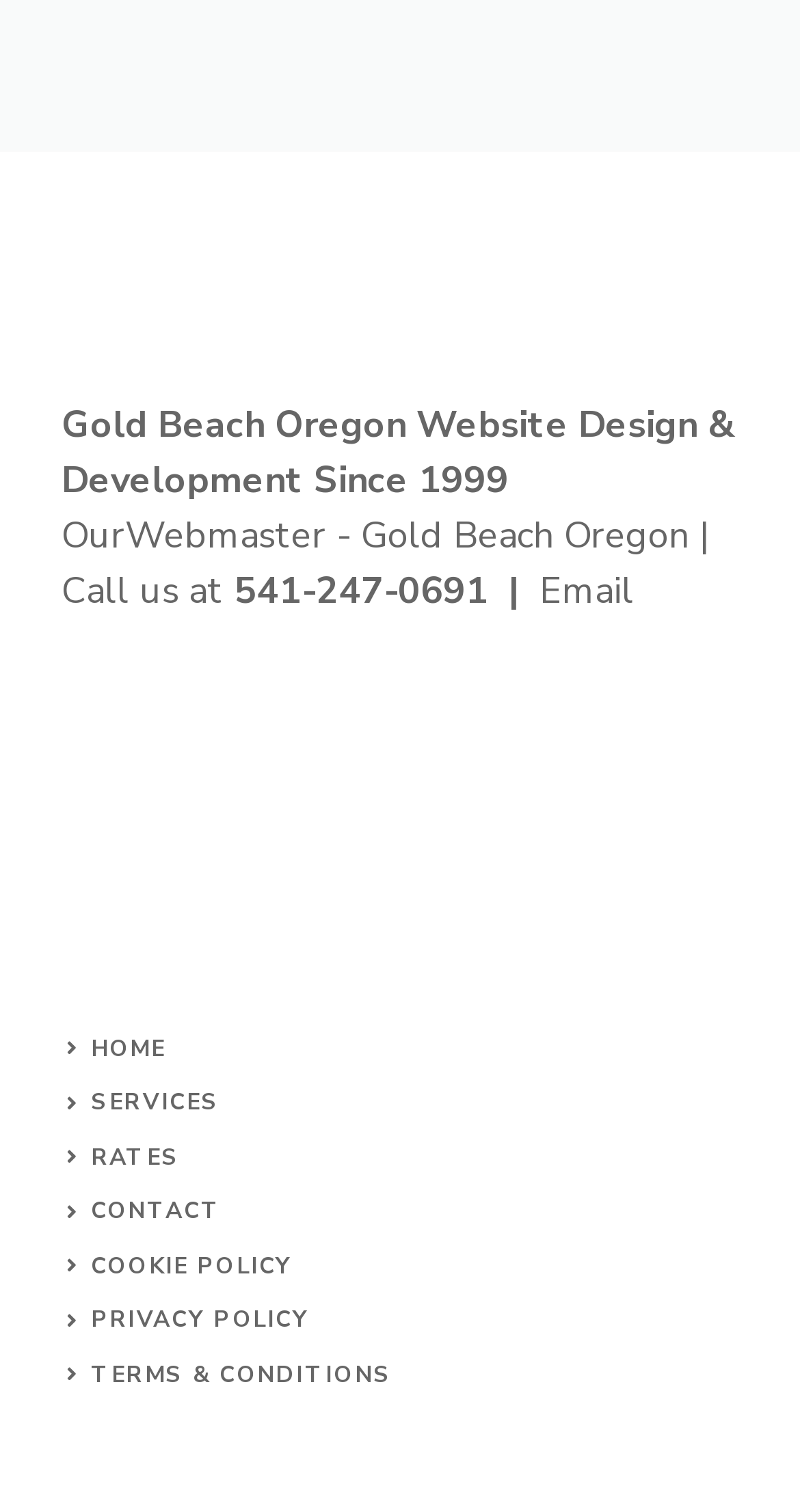Find the bounding box coordinates of the element to click in order to complete the given instruction: "learn about us."

None